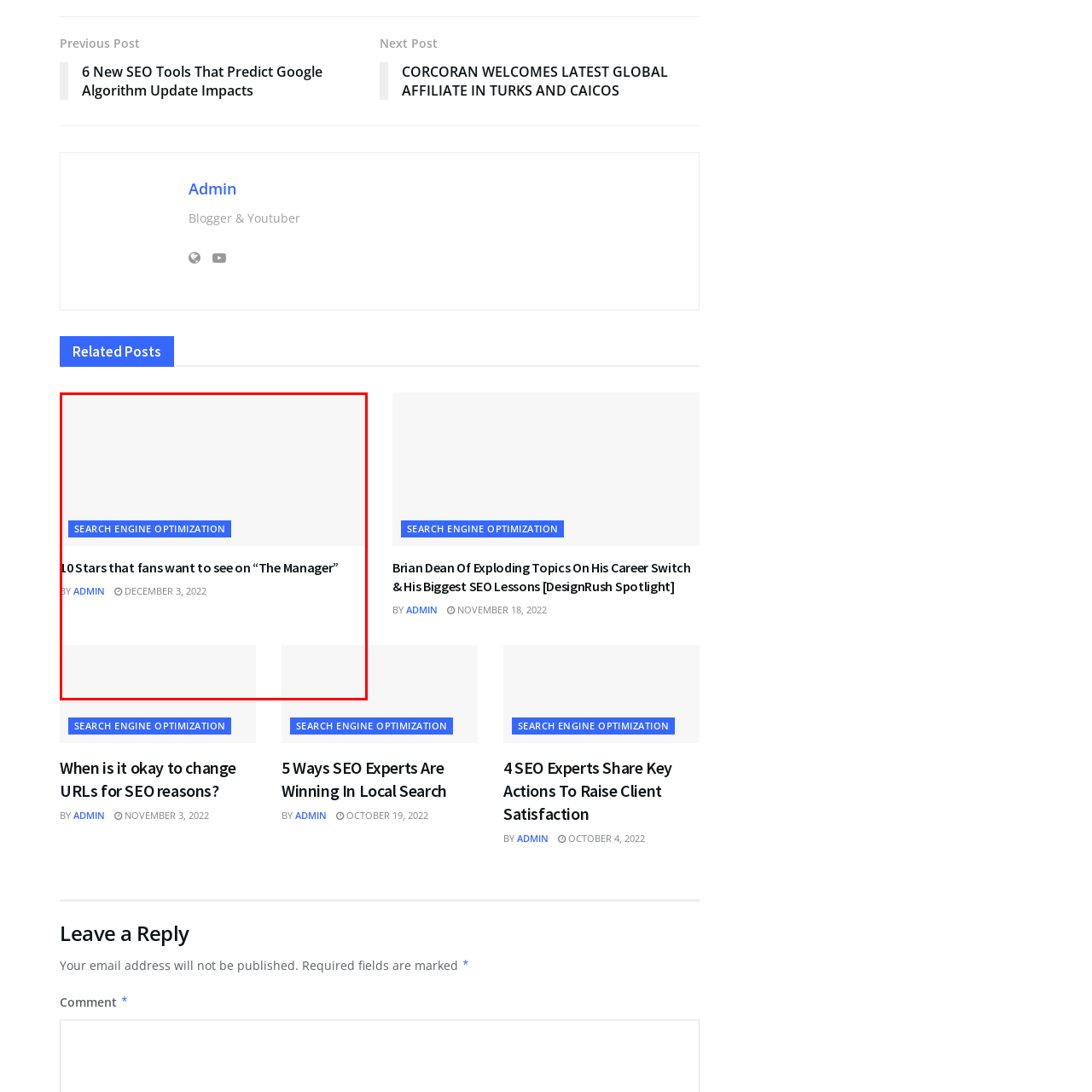Offer a detailed explanation of the elements found within the defined red outline.

The image is associated with an article titled "10 Stars that fans want to see on 'The Manager’," reflecting a popular topic in entertainment and media. It features the signature styling of the blog, with emphasis on search engine optimization (SEO), indicated by the bold blue text at the top that reads "SEARCH ENGINE OPTIMIZATION." Below this, the author is credited as "ADMIN," alongside a publication date of December 3, 2022. This content is likely aimed at engaging fans and generating discussions around potential casting choices in the series "The Manager," showcasing the blog's focus on trending entertainment topics and SEO strategies.